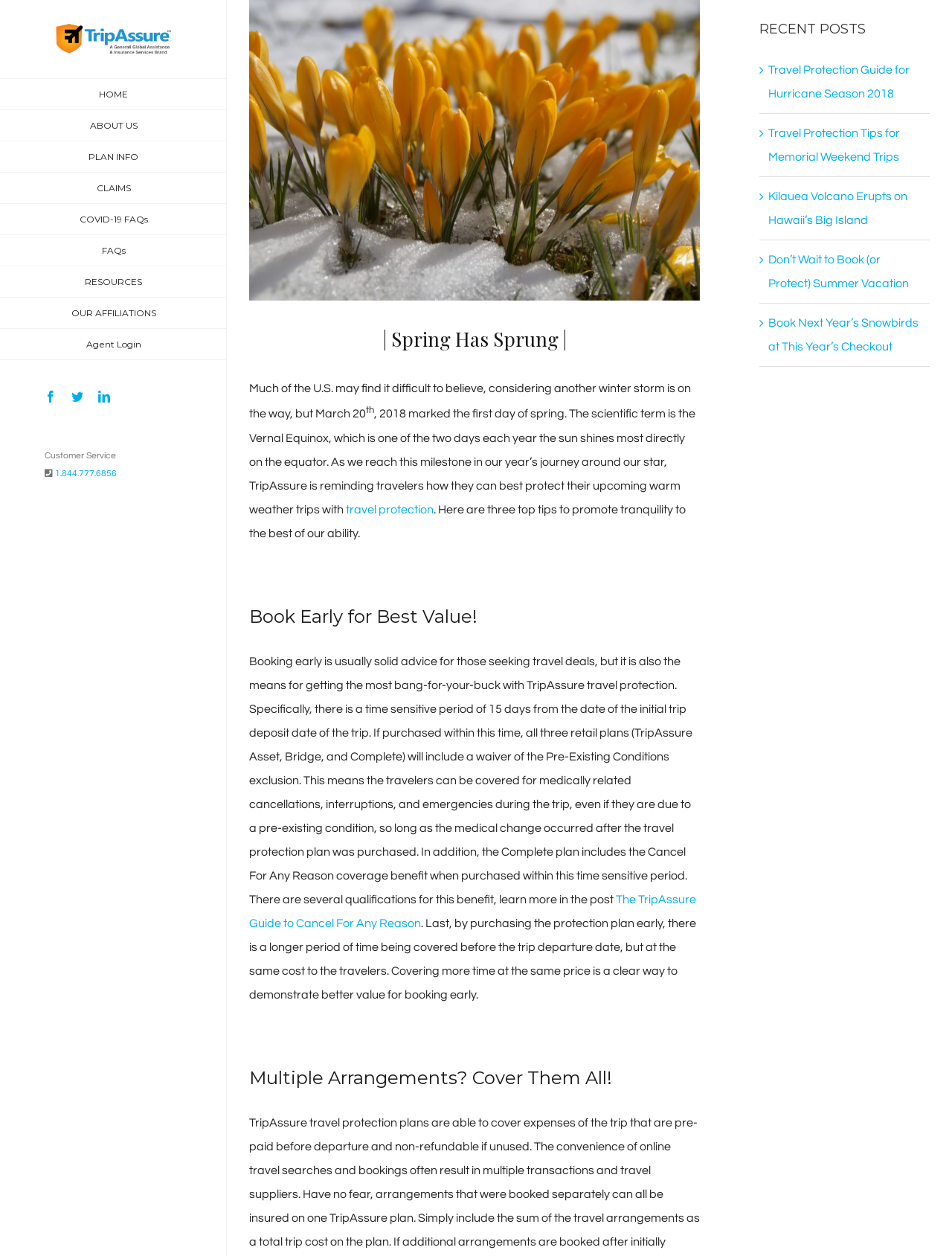Give a succinct answer to this question in a single word or phrase: 
What is the name of the travel protection plan mentioned in the article?

TripAssure